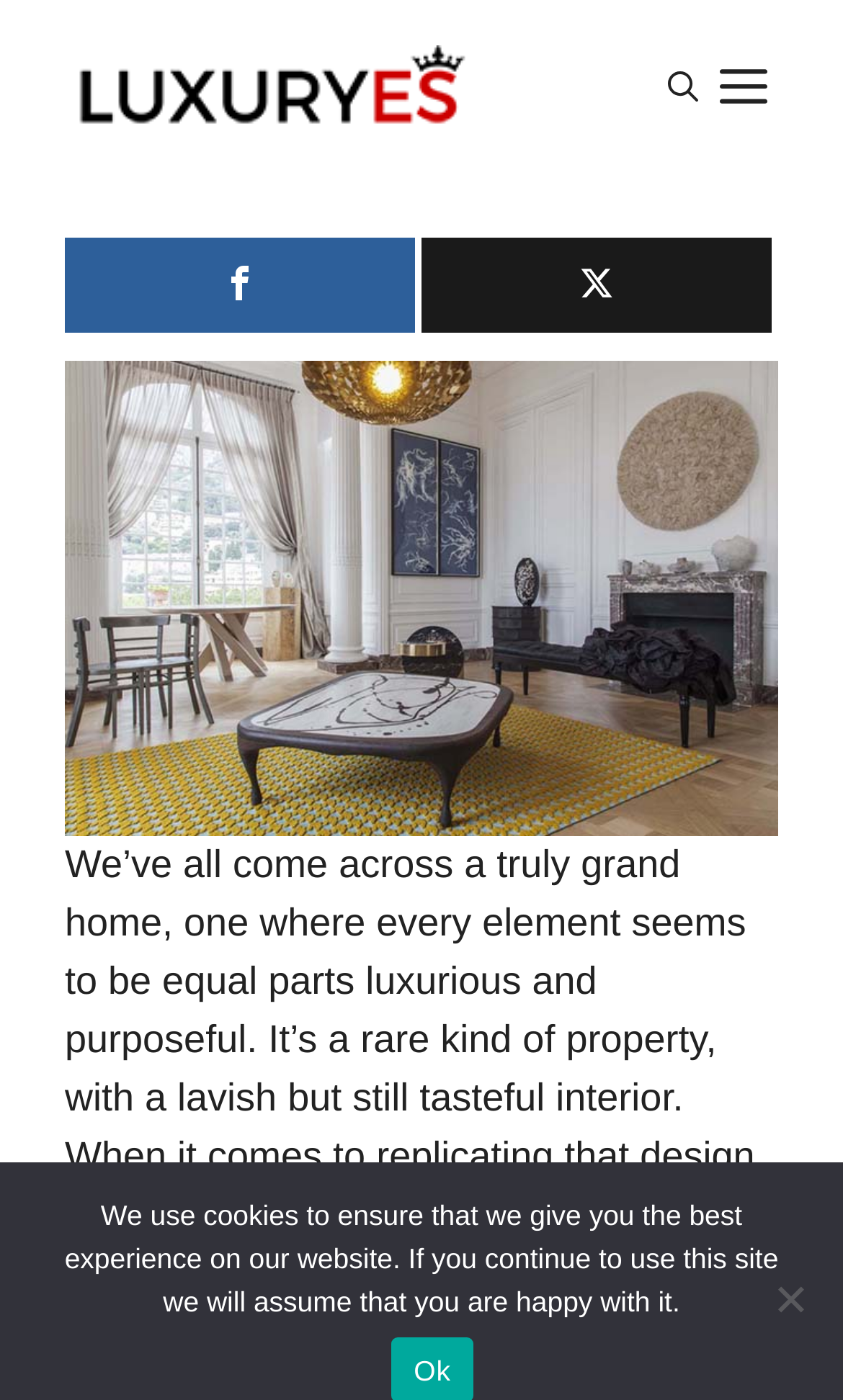What is the name of the website?
Could you give a comprehensive explanation in response to this question?

I determined the answer by looking at the banner element at the top of the webpage, which contains a link with the text 'Luxuryes' and an image with the same name.